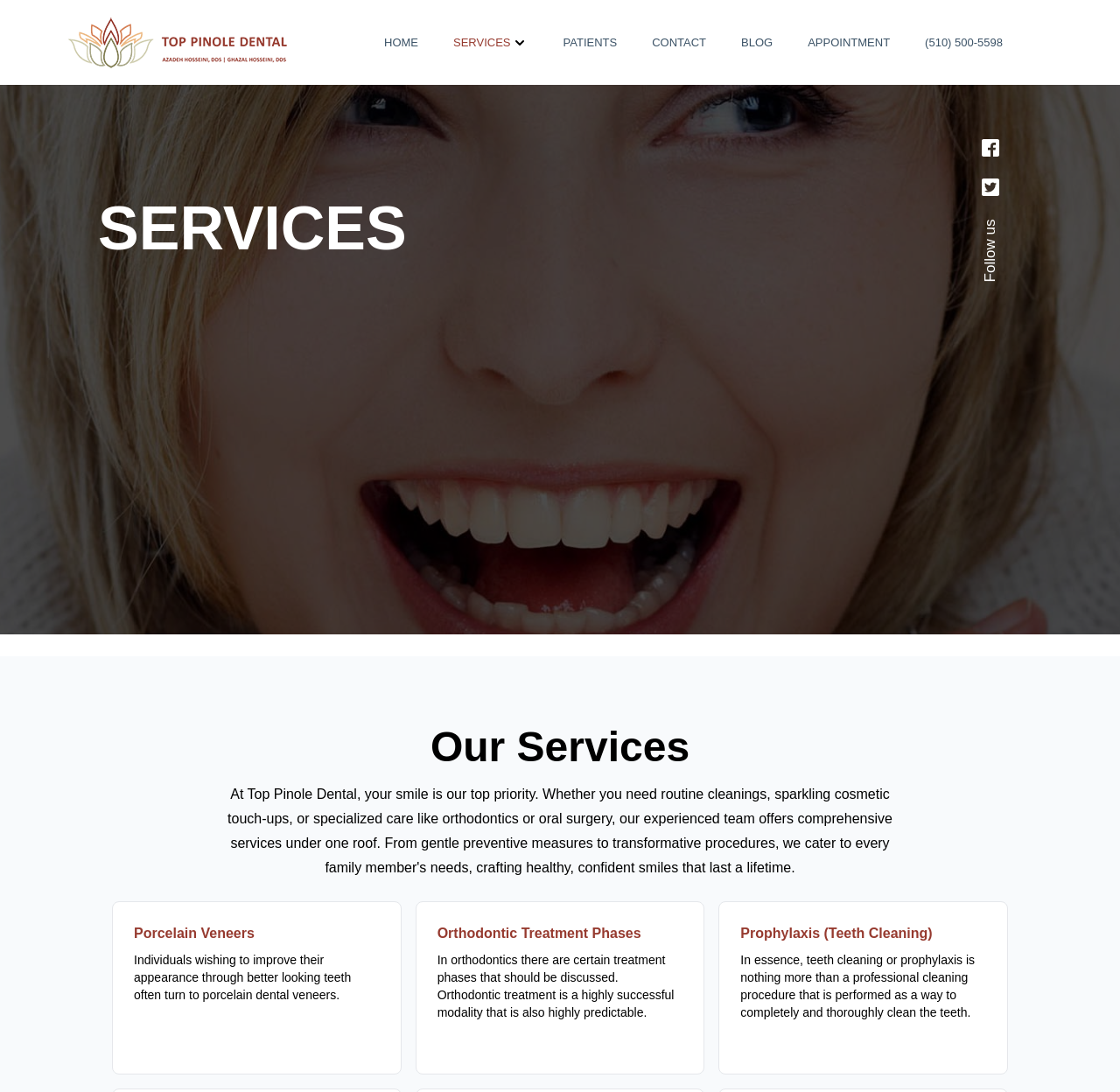What is the name of the dental clinic?
Based on the screenshot, give a detailed explanation to answer the question.

The logo of the dental clinic is displayed at the top left corner of the webpage, and the text 'Services | Top Pinole Dental' is also present, indicating that the name of the dental clinic is Top Pinole Dental.